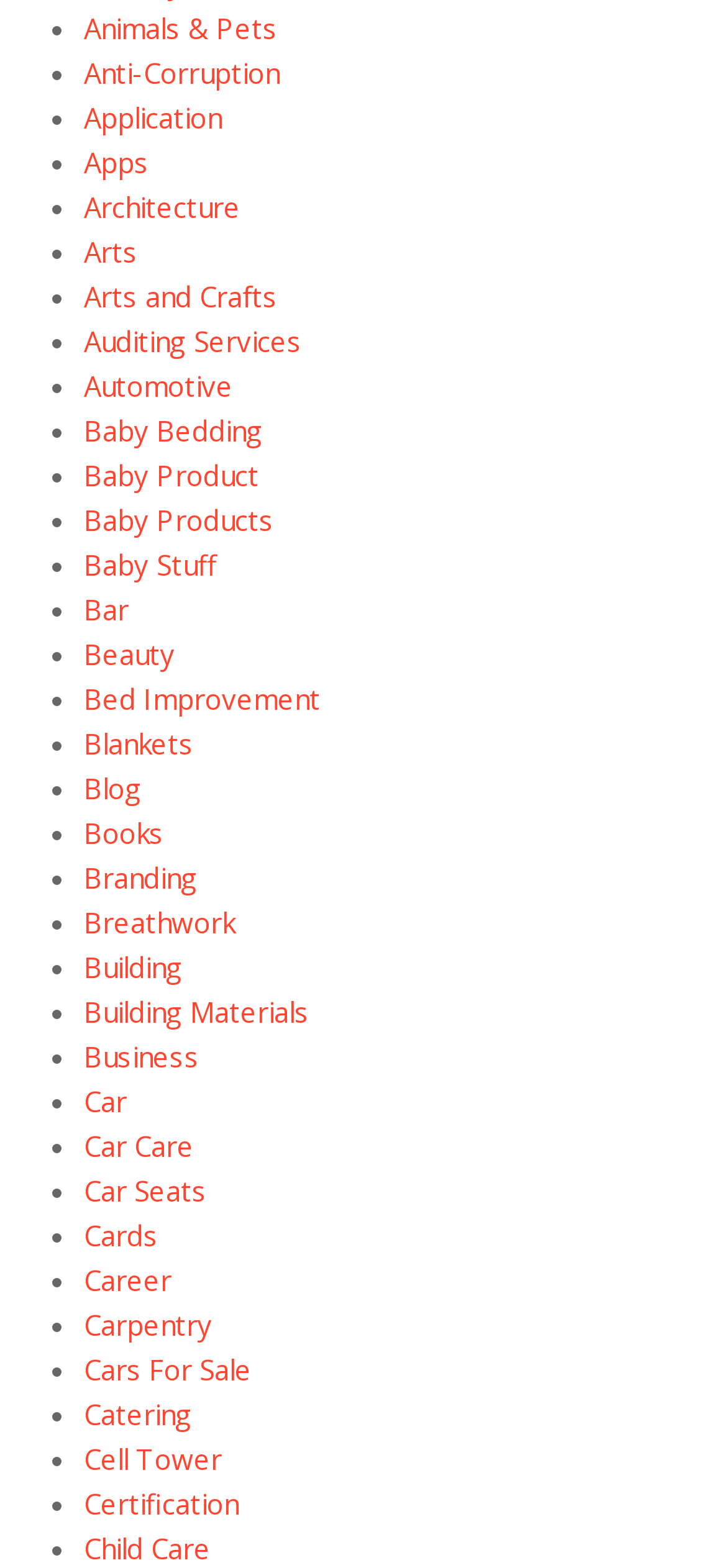Are all categories listed in alphabetical order?
Give a detailed and exhaustive answer to the question.

I examined the list of categories and found that they are arranged in alphabetical order, with each category starting with a letter that comes after the previous one in the alphabet.